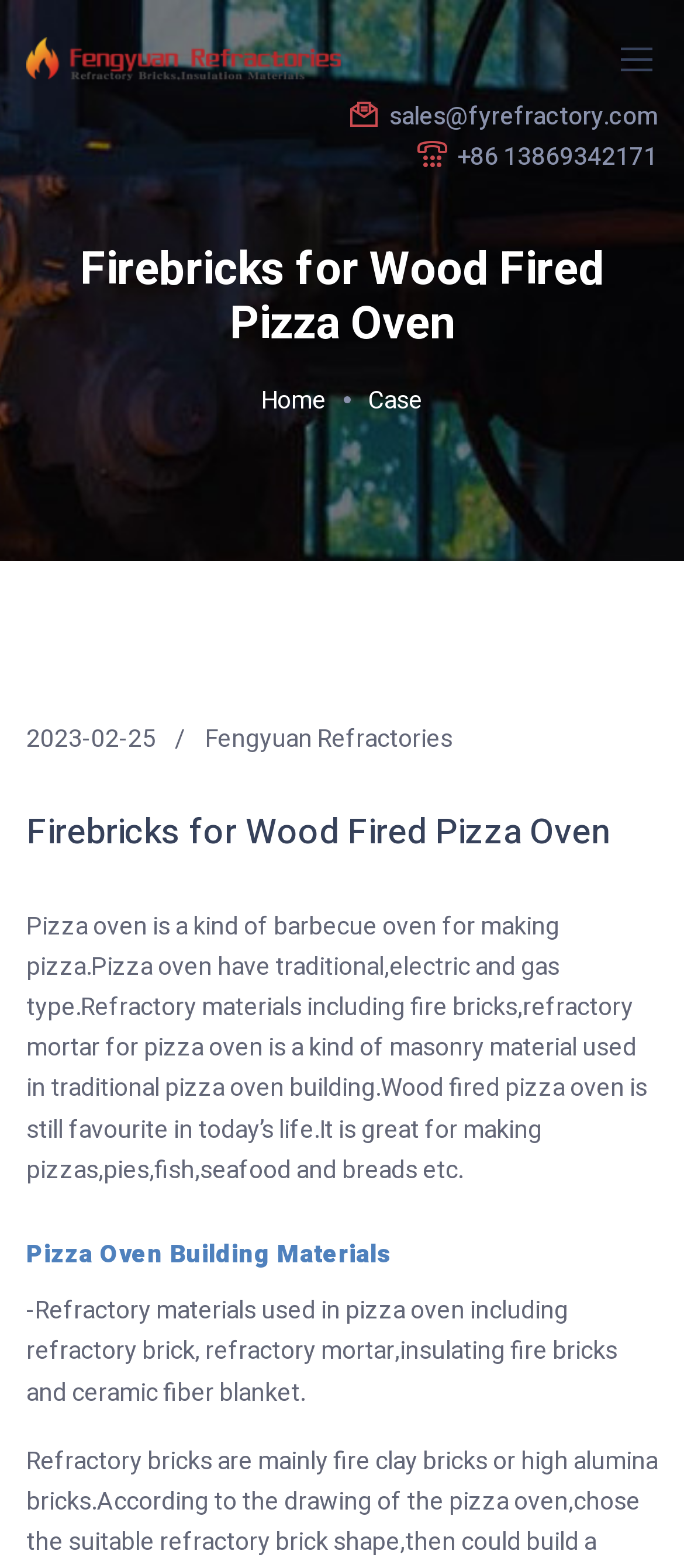What is the date mentioned on the webpage?
Refer to the screenshot and deliver a thorough answer to the question presented.

I found the date mentioned on the webpage by looking at the static text element with the content '2023-02-25' located at the top of the webpage.